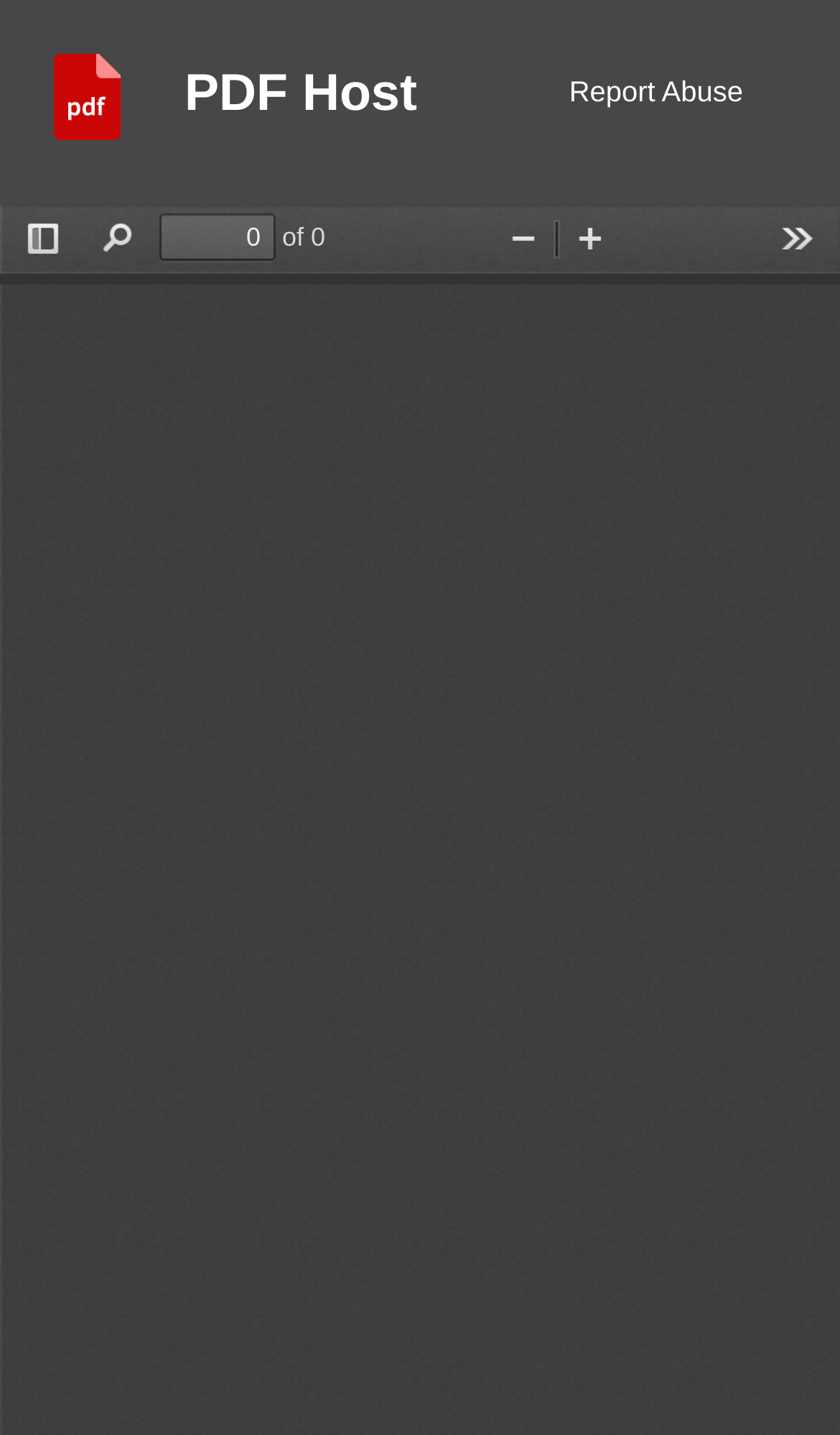Based on the element description: "Find", identify the UI element and provide its bounding box coordinates. Use four float numbers between 0 and 1, [left, top, right, bottom].

[0.097, 0.147, 0.179, 0.185]